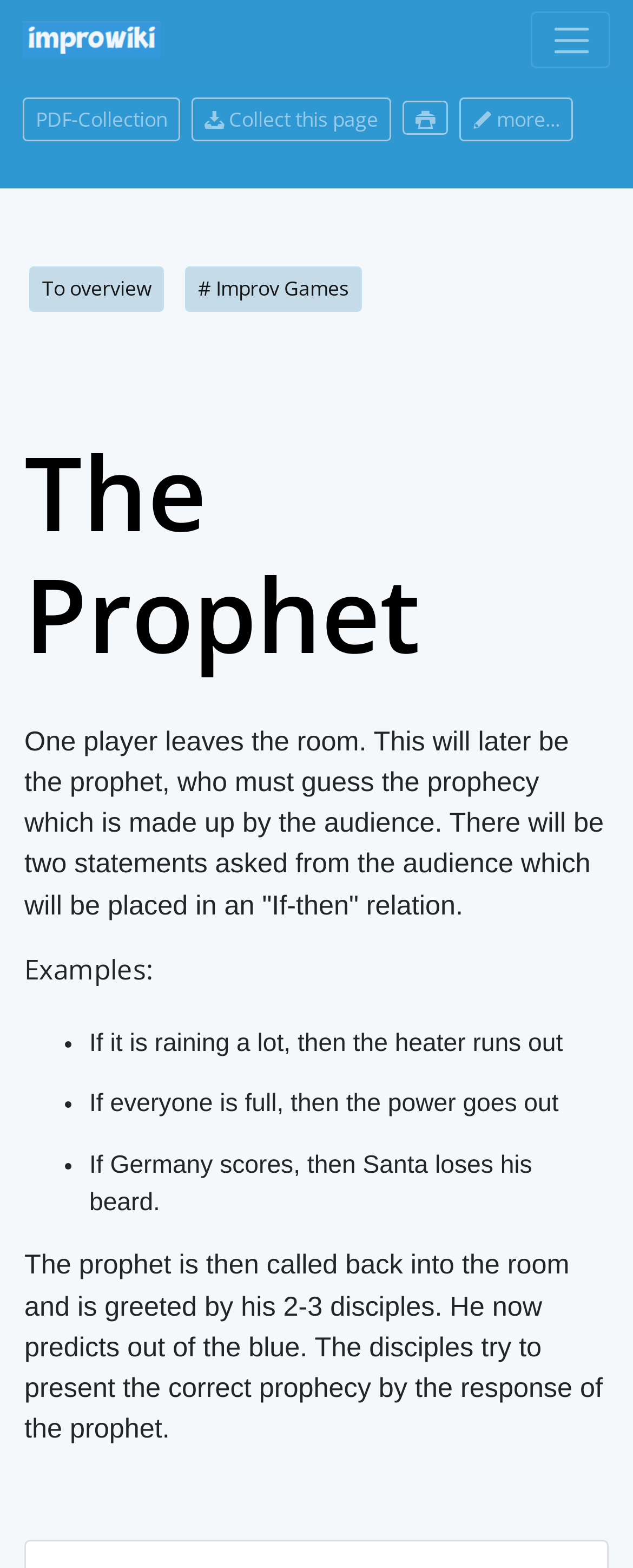Please determine the bounding box coordinates of the section I need to click to accomplish this instruction: "Log in".

None